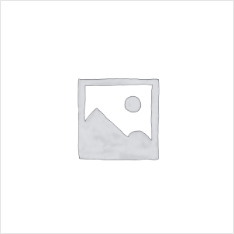Generate a descriptive account of all visible items and actions in the image.

The image depicts a placeholder graphic commonly used in web design to represent where an image will be placed. It features a simple outline of a landscape scene, which includes a rising sun and mountains. This type of image is often displayed when the actual content is either not available yet or is loading. The context of this image suggests it is associated with the product link to "Getting Kids to Help at Home," indicating that more information or visuals about this product are forthcoming. This product appears to be part of an offering in the education or parenting category from the Minnesota Association of Christian Home Educators.